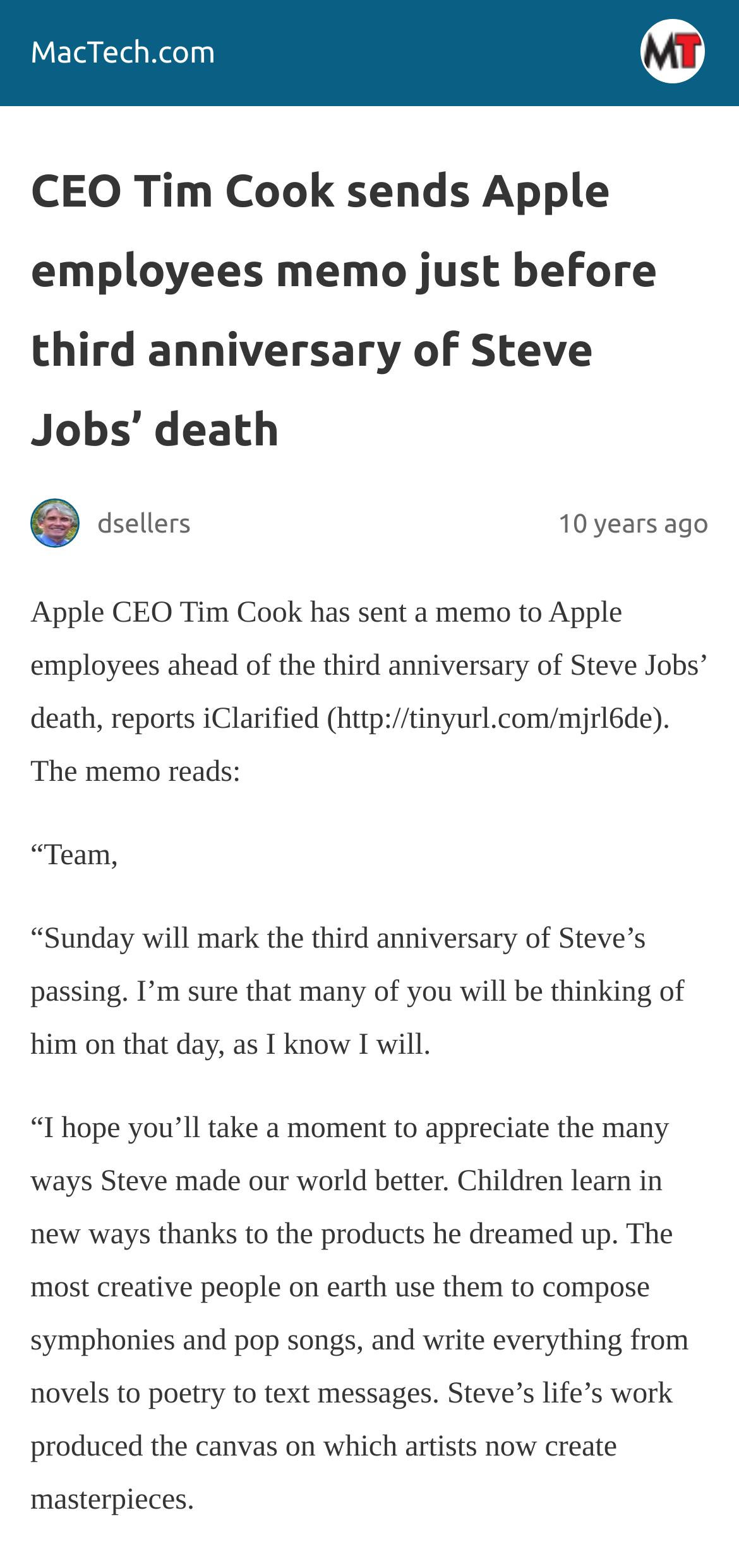What is mentioned as a way children learn thanks to Steve Jobs?
Based on the visual, give a brief answer using one word or a short phrase.

New ways